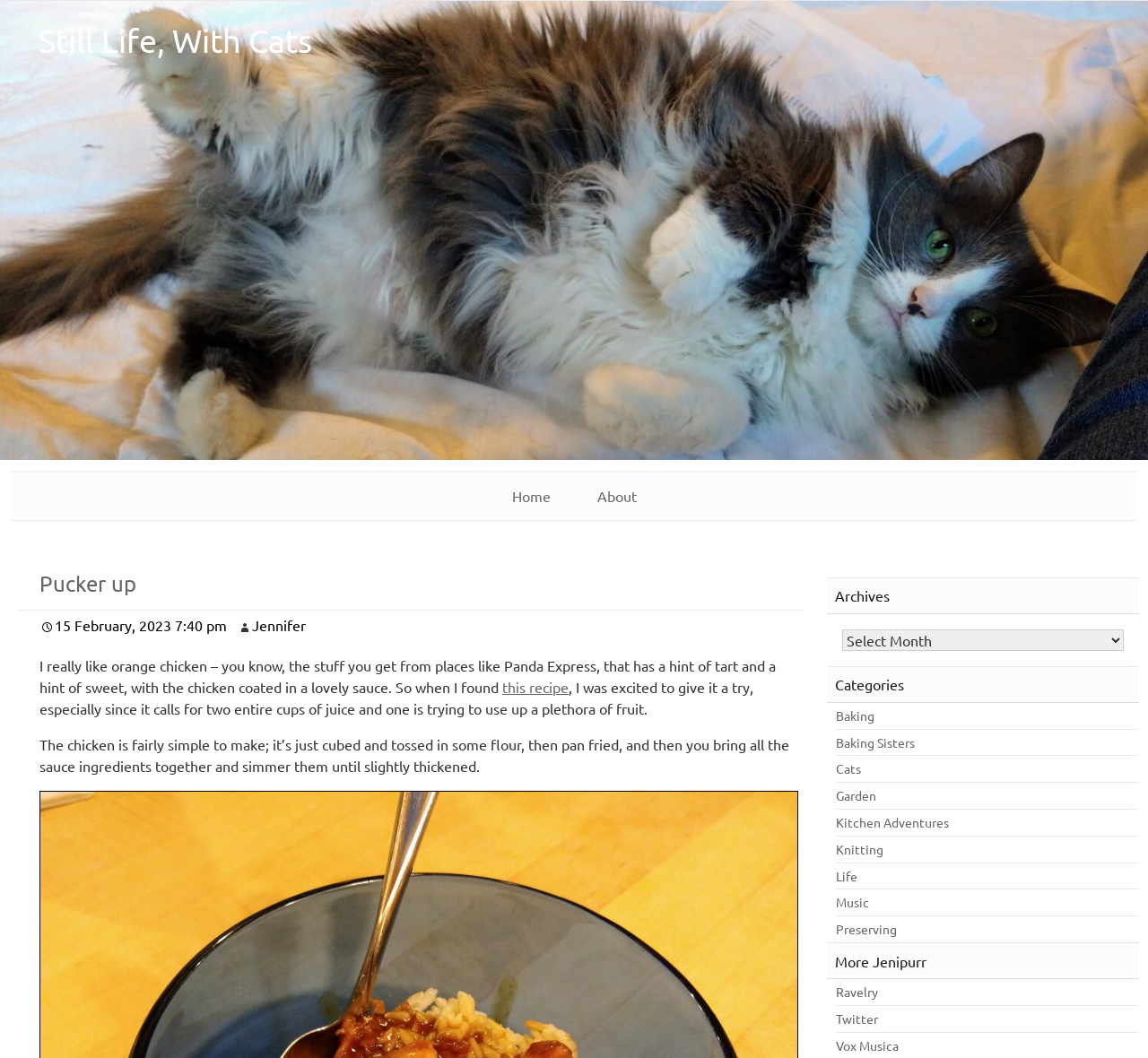Locate the primary headline on the webpage and provide its text.

 Still Life, With Cats